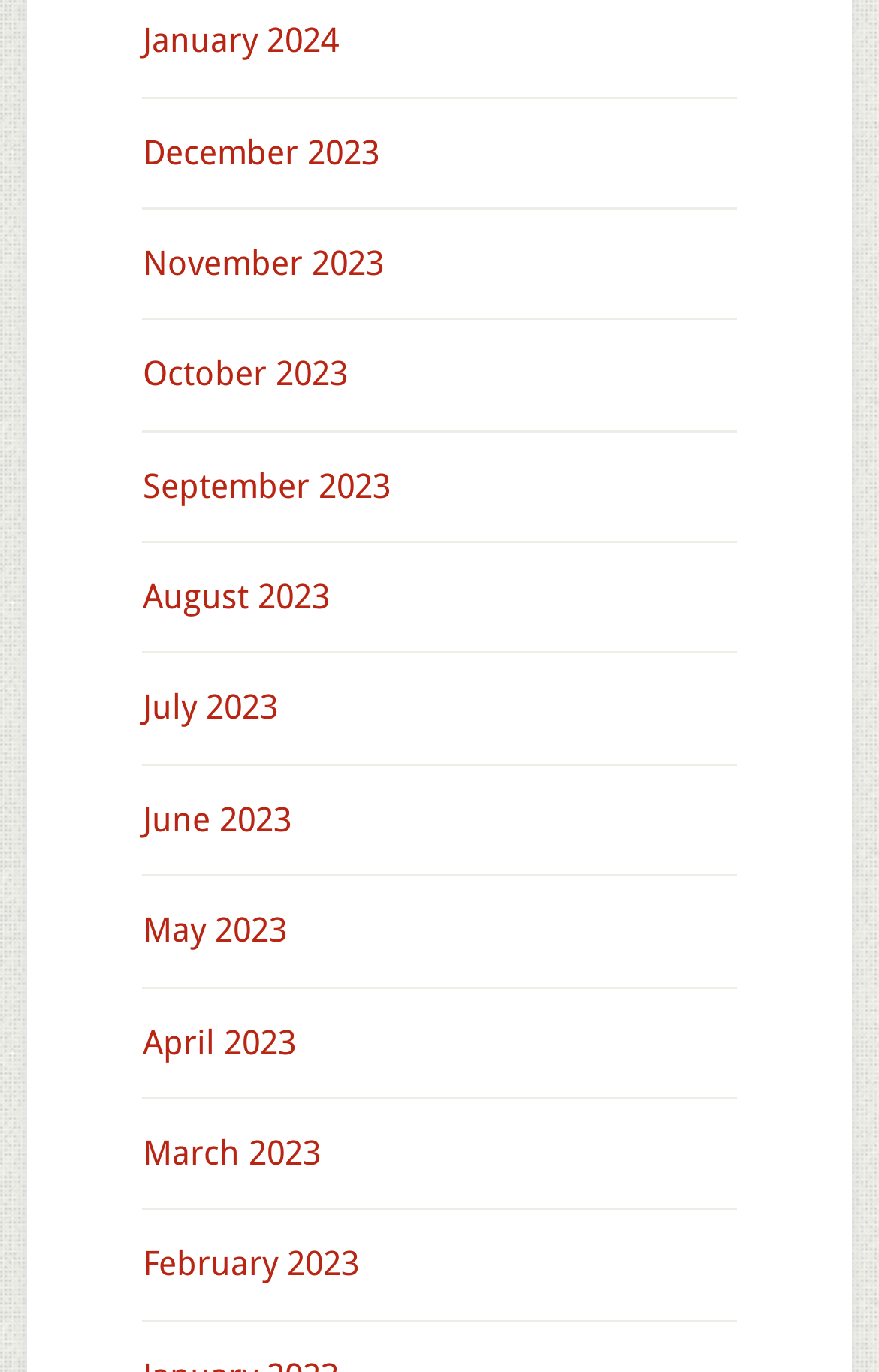How many links are above the 'September 2023' link?
Using the image as a reference, give a one-word or short phrase answer.

4